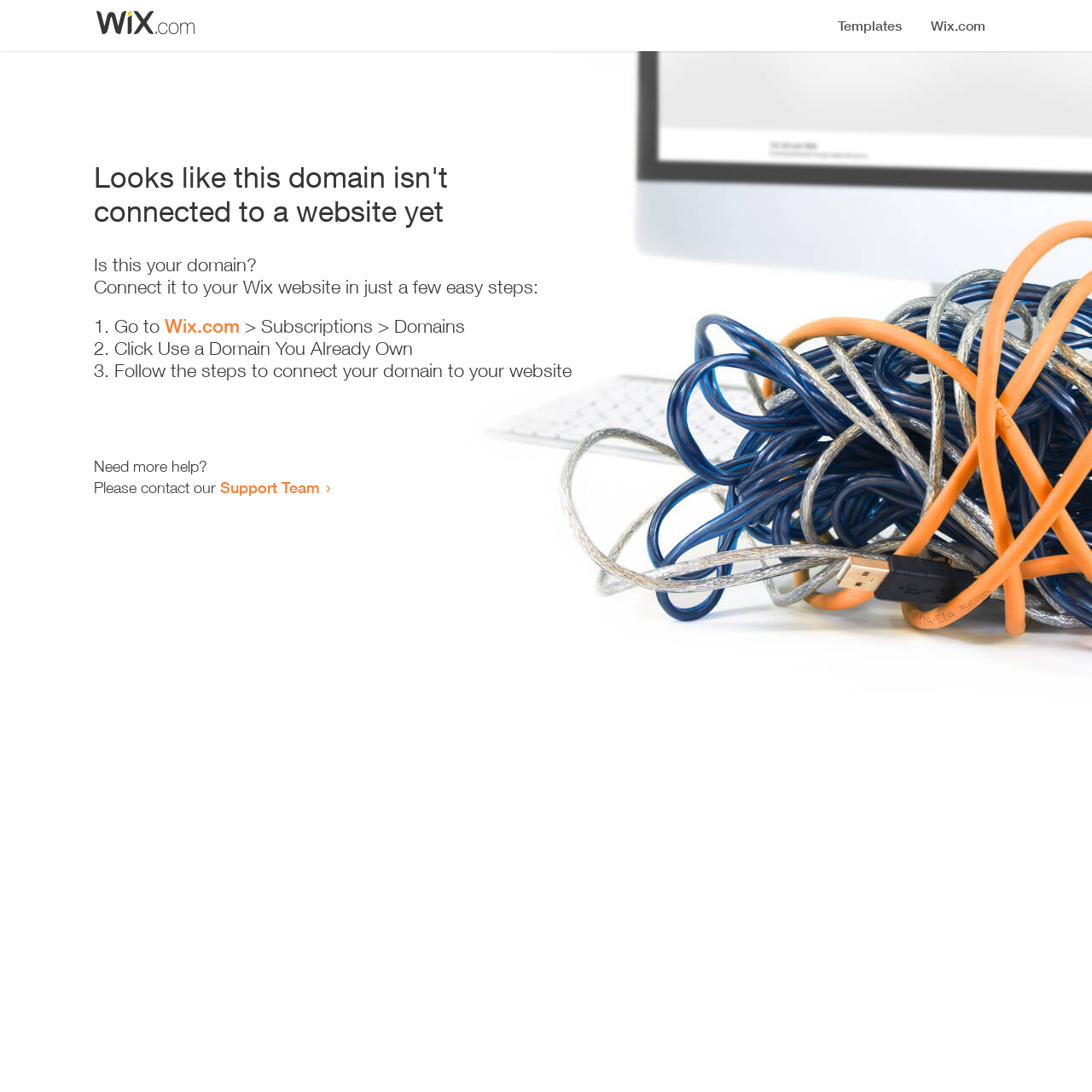Please use the details from the image to answer the following question comprehensively:
Where can I get more help?

The webpage provides a link to the 'Support Team' for users who need more help, indicating that they can contact the Support Team for assistance.